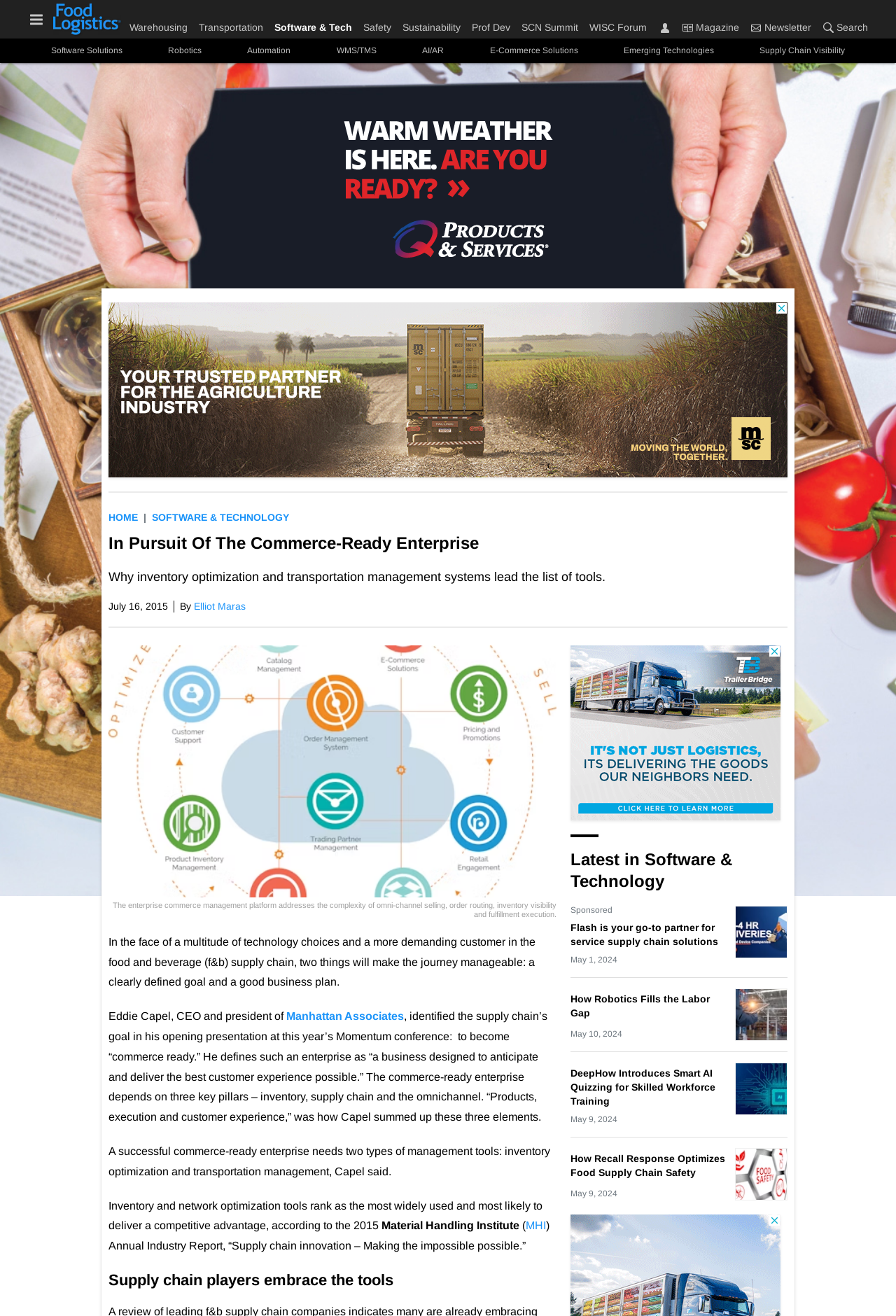Provide the bounding box coordinates of the HTML element this sentence describes: "Supply Chain Visibility". The bounding box coordinates consist of four float numbers between 0 and 1, i.e., [left, top, right, bottom].

[0.829, 0.034, 0.962, 0.044]